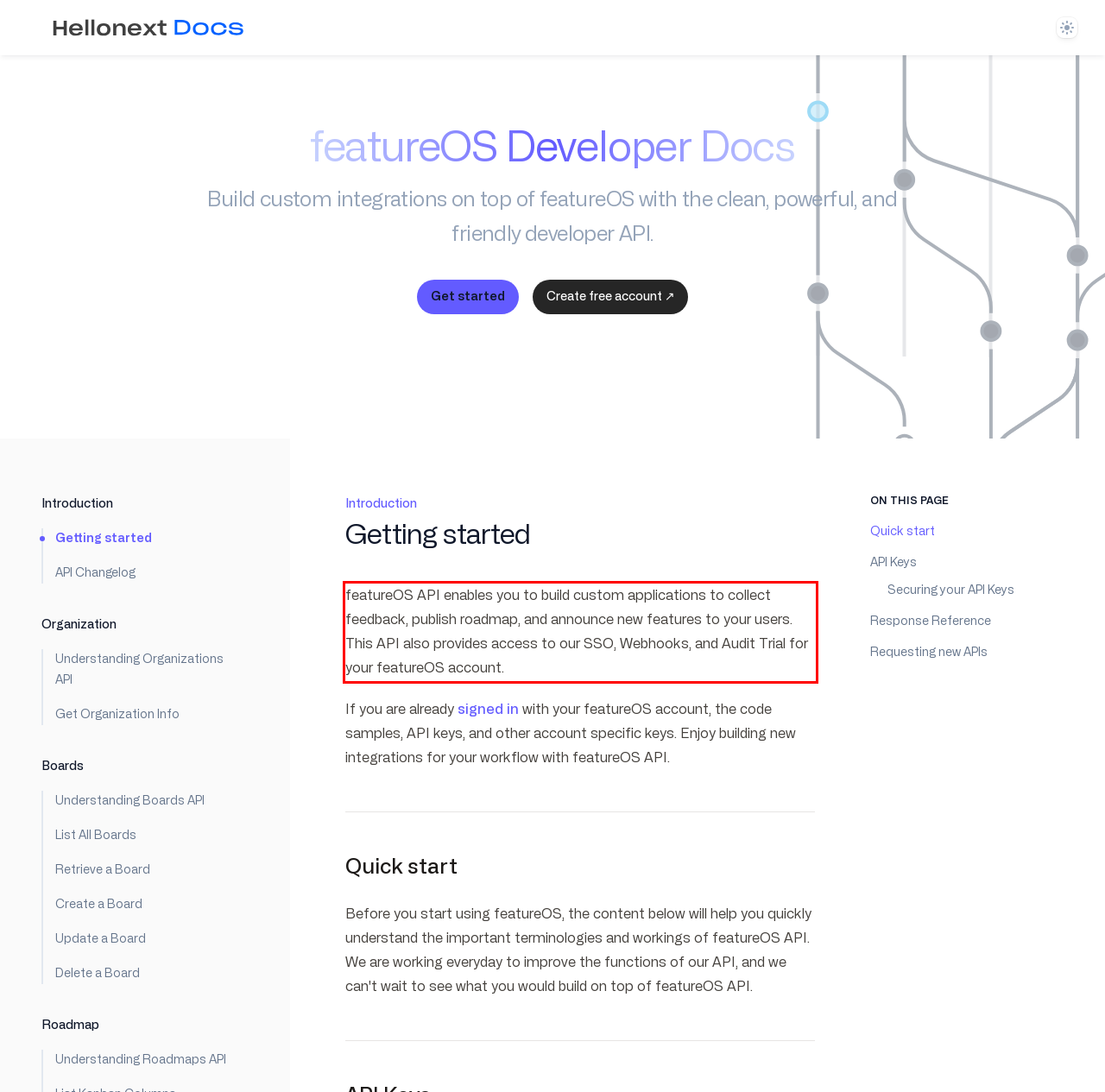Analyze the webpage screenshot and use OCR to recognize the text content in the red bounding box.

featureOS API enables you to build custom applications to collect feedback, publish roadmap, and announce new features to your users. This API also provides access to our SSO, Webhooks, and Audit Trial for your featureOS account.